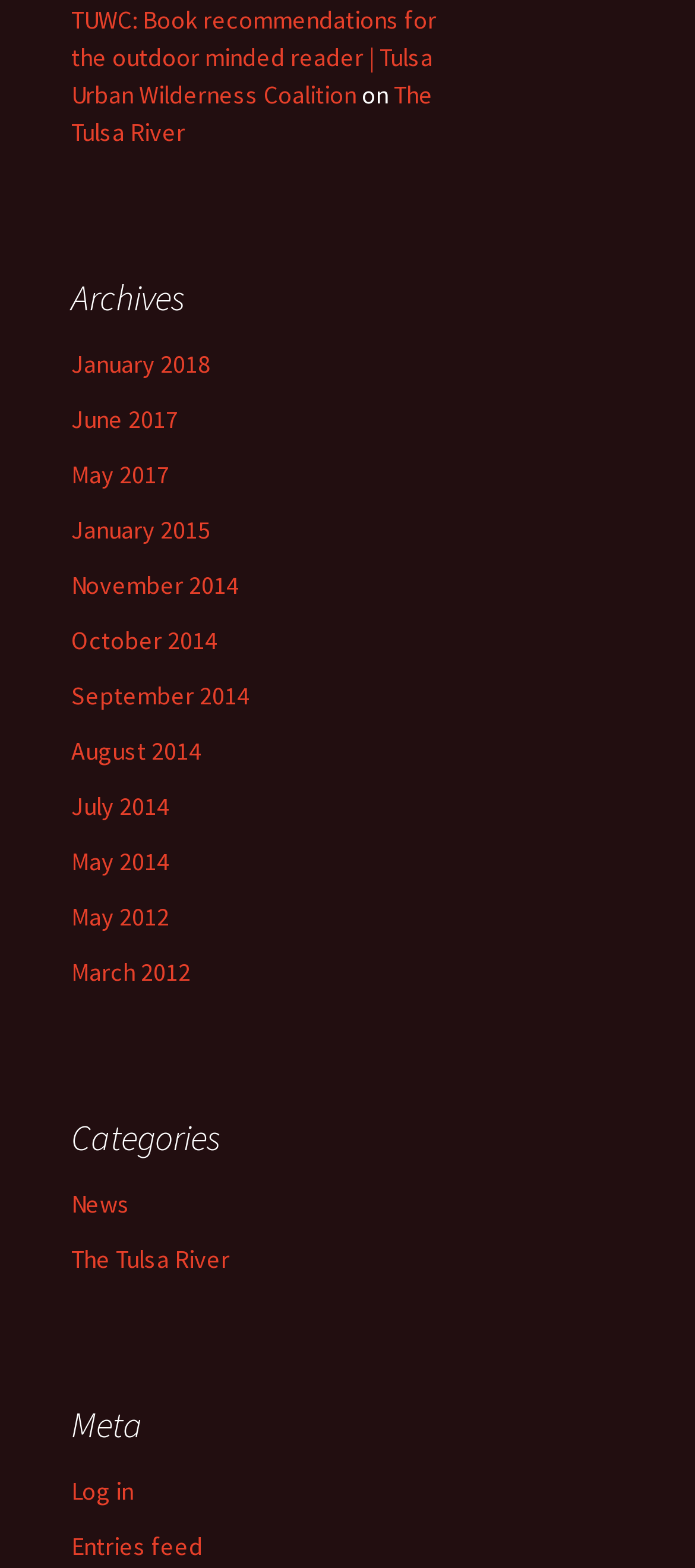Please predict the bounding box coordinates of the element's region where a click is necessary to complete the following instruction: "go to archives". The coordinates should be represented by four float numbers between 0 and 1, i.e., [left, top, right, bottom].

[0.103, 0.175, 0.628, 0.204]